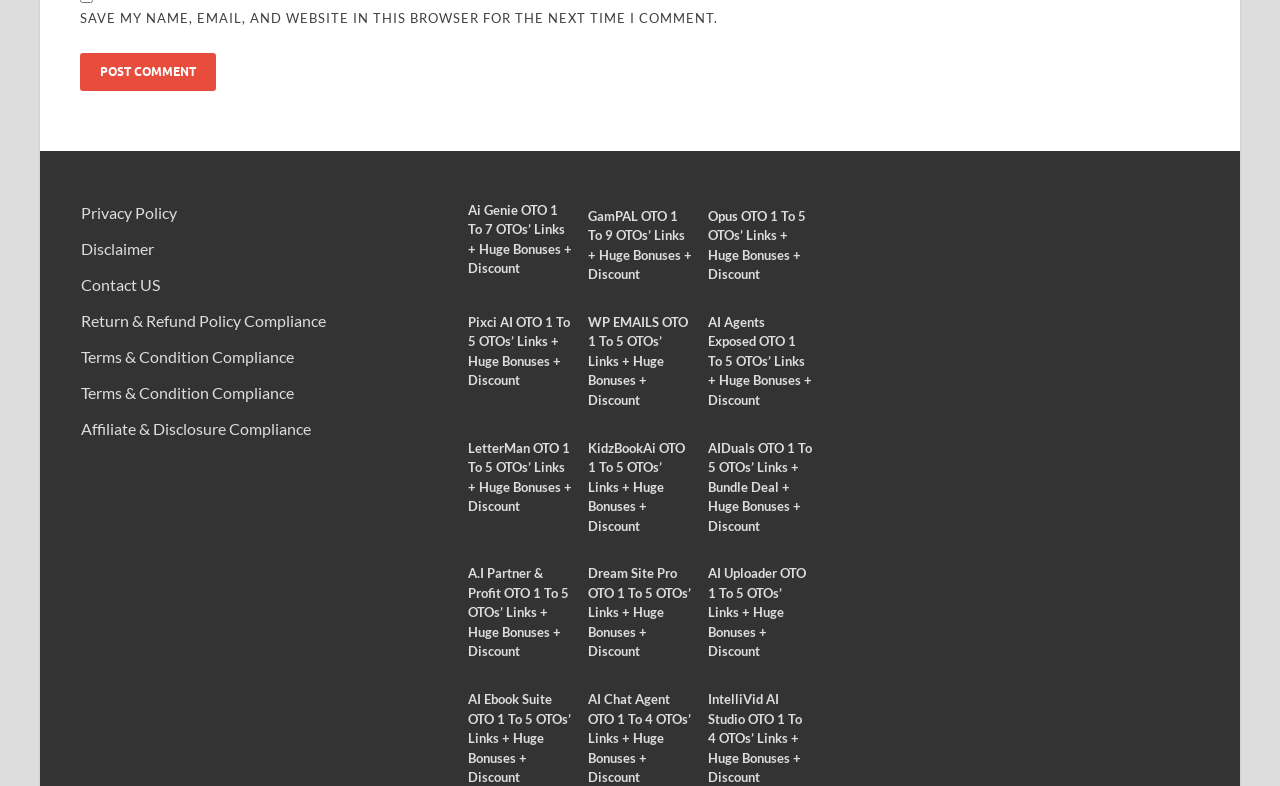Identify the bounding box coordinates of the clickable region required to complete the instruction: "Visit the Privacy Policy page". The coordinates should be given as four float numbers within the range of 0 and 1, i.e., [left, top, right, bottom].

[0.063, 0.258, 0.138, 0.282]